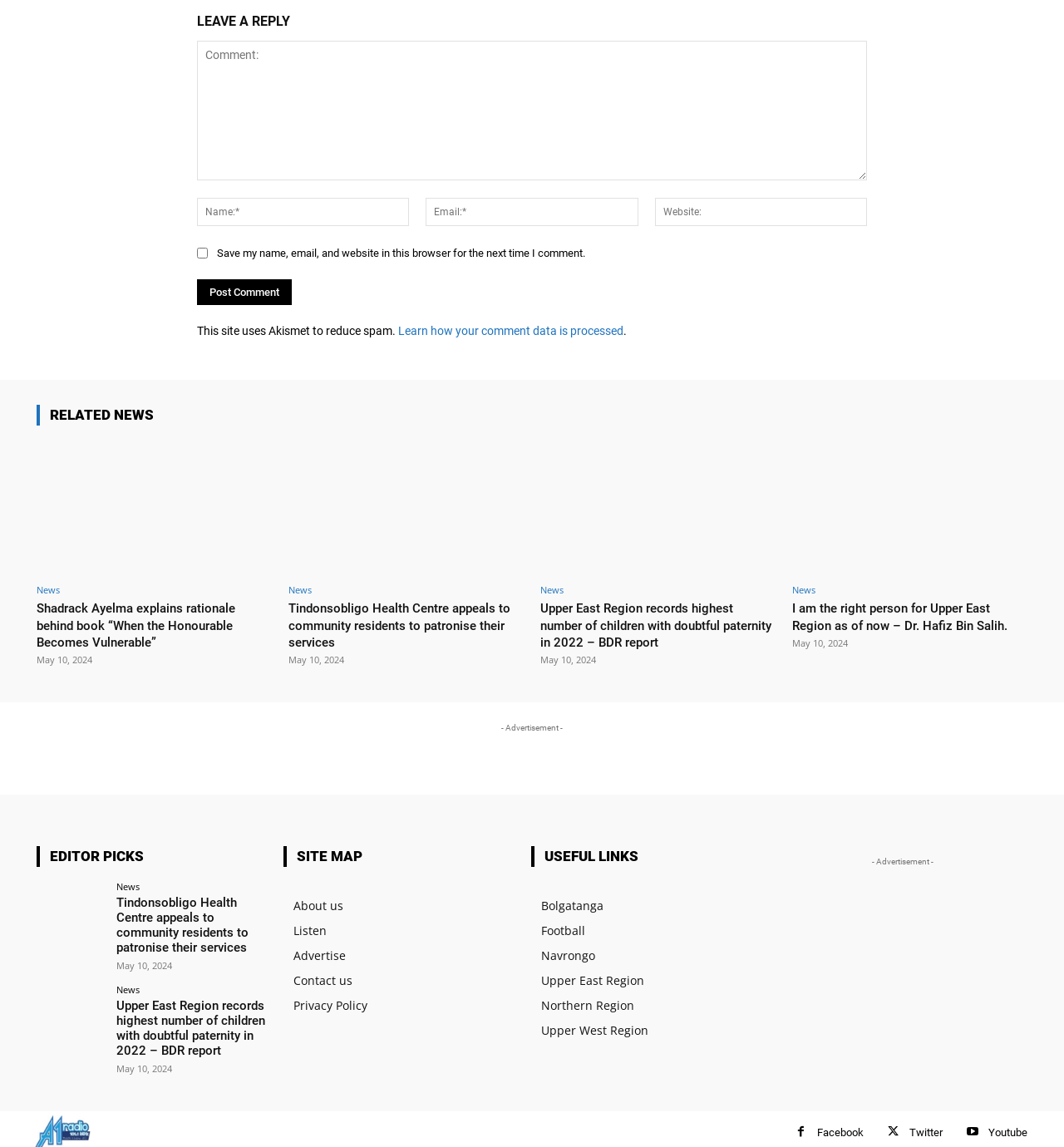Identify the bounding box coordinates of the area you need to click to perform the following instruction: "Leave a reply".

[0.185, 0.008, 0.815, 0.031]